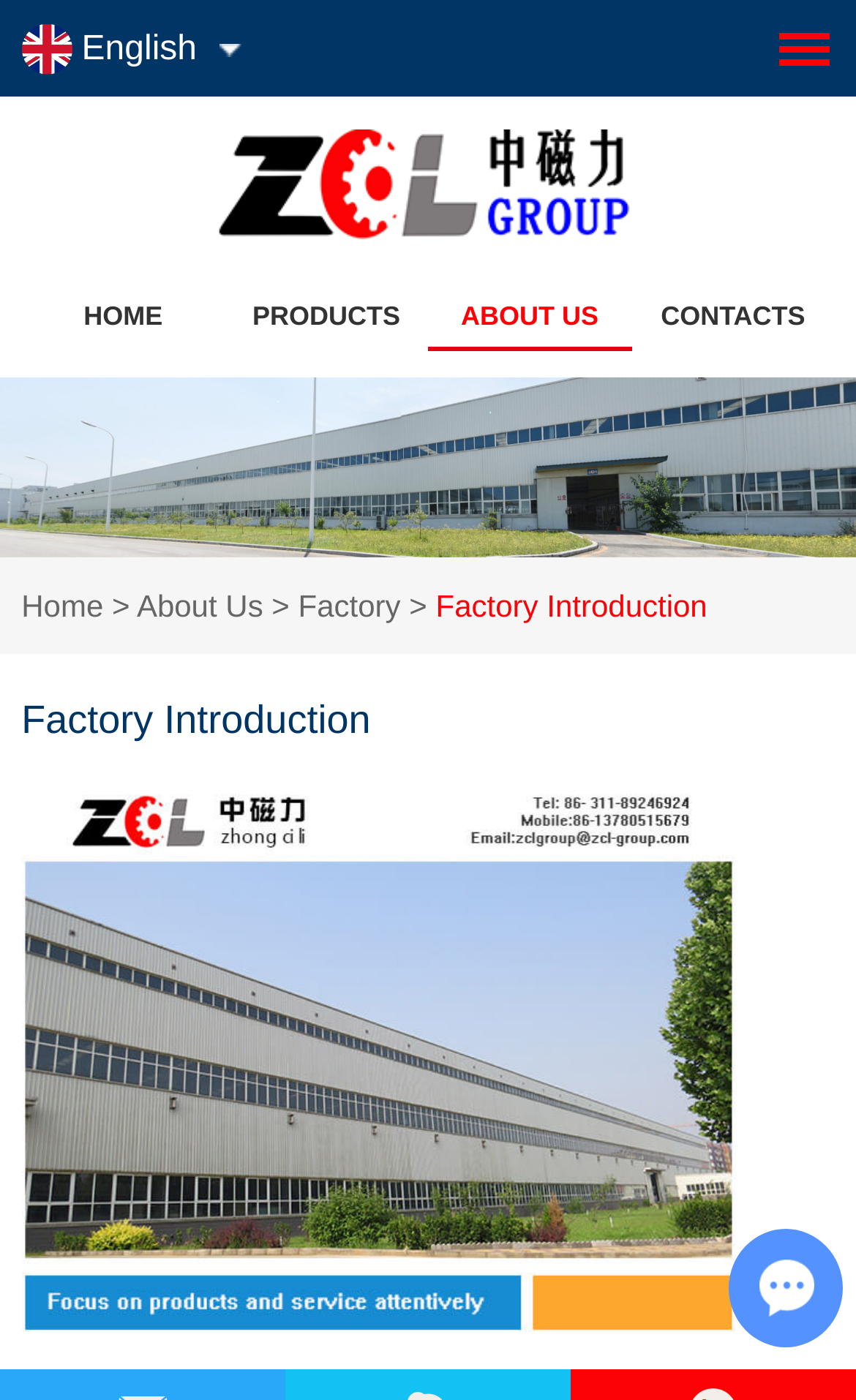What is the language of this website?
Please provide a comprehensive answer based on the information in the image.

I inferred this from the 'English' link at the top left corner of the webpage, which suggests that the website is available in English.